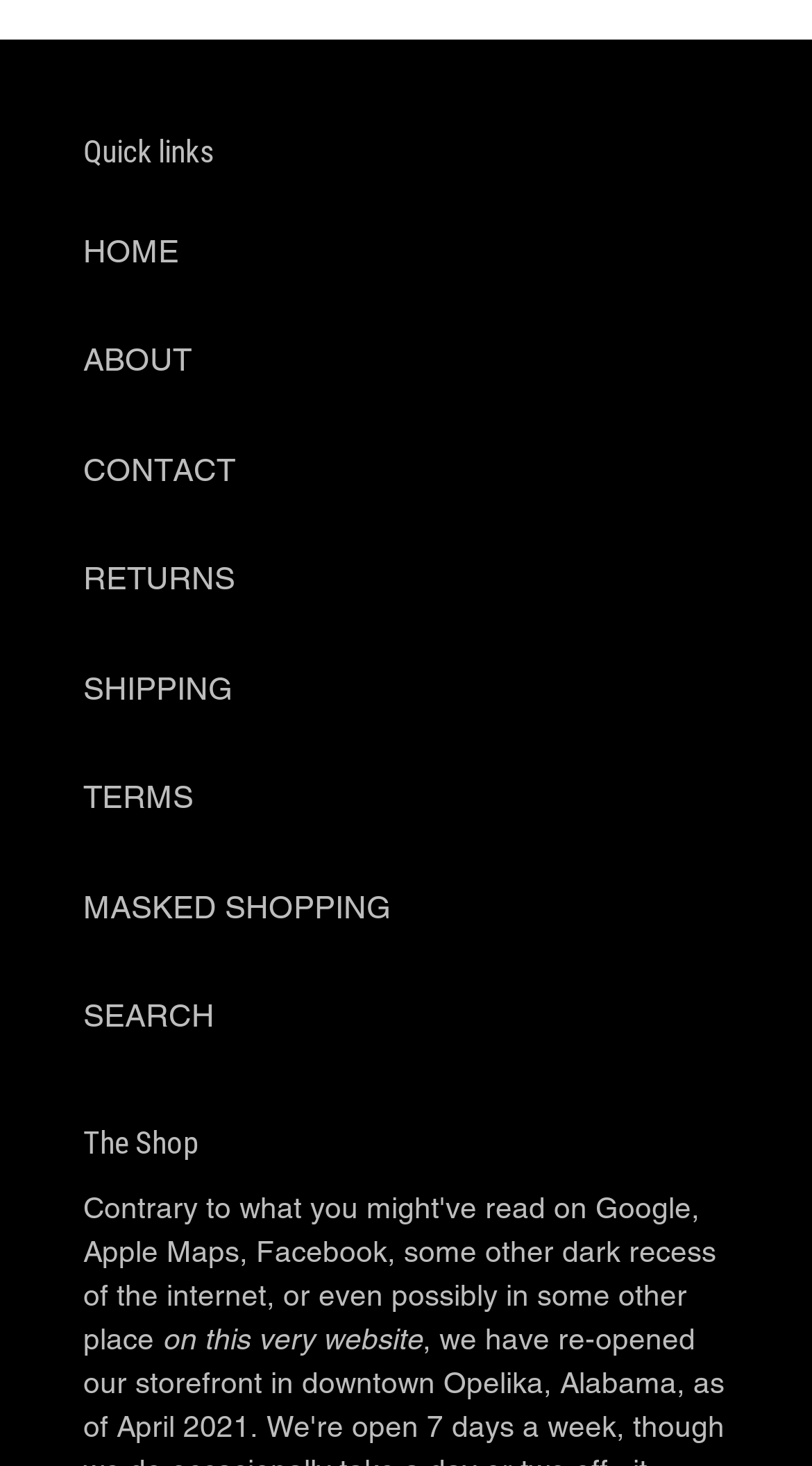Using the format (top-left x, top-left y, bottom-right x, bottom-right y), provide the bounding box coordinates for the described UI element. All values should be floating point numbers between 0 and 1: TERMS

[0.103, 0.532, 0.238, 0.556]